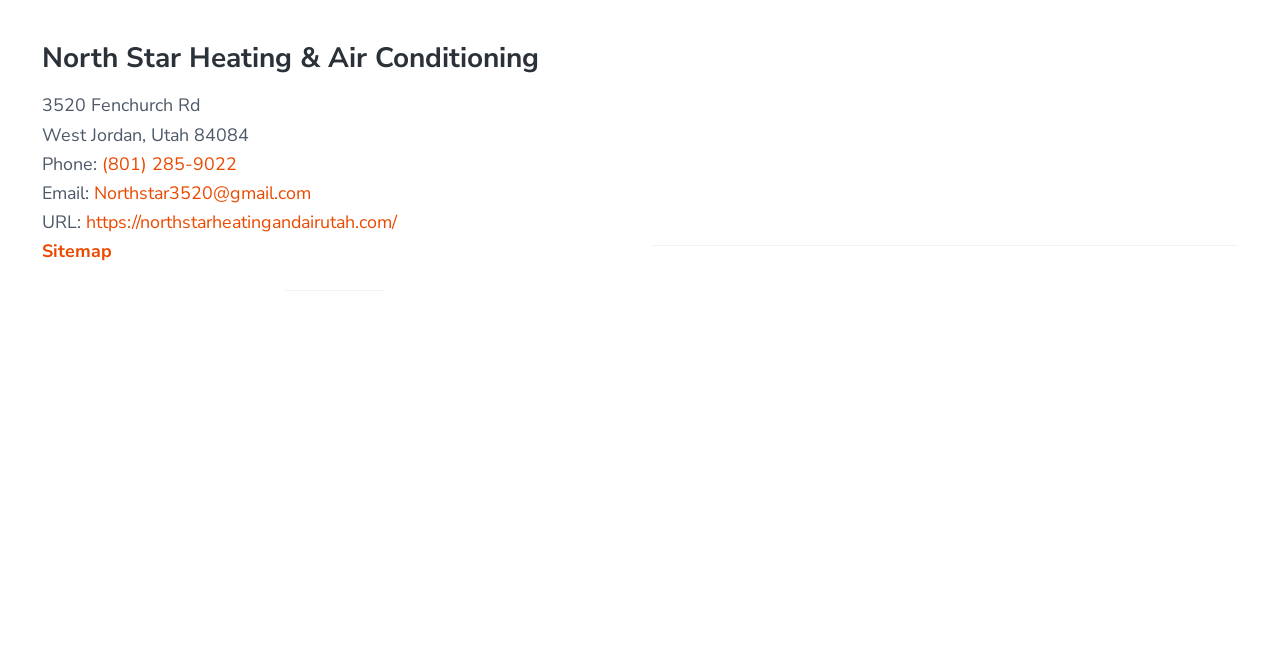Determine the bounding box of the UI component based on this description: "aria-label="Share story"". The bounding box coordinates should be four float values between 0 and 1, i.e., [left, top, right, bottom].

None